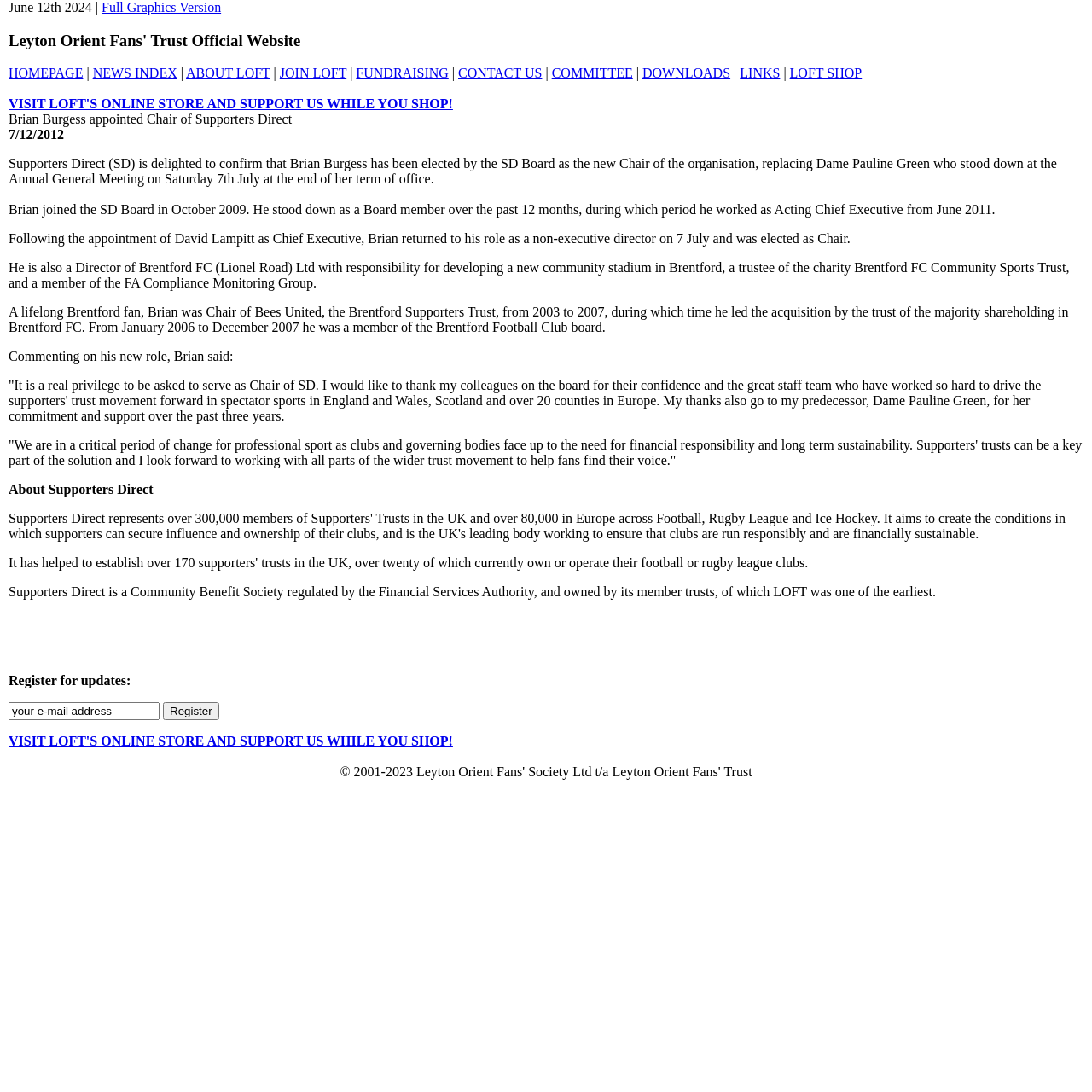Using the webpage screenshot, find the UI element described by JOIN LOFT. Provide the bounding box coordinates in the format (top-left x, top-left y, bottom-right x, bottom-right y), ensuring all values are floating point numbers between 0 and 1.

[0.256, 0.06, 0.317, 0.074]